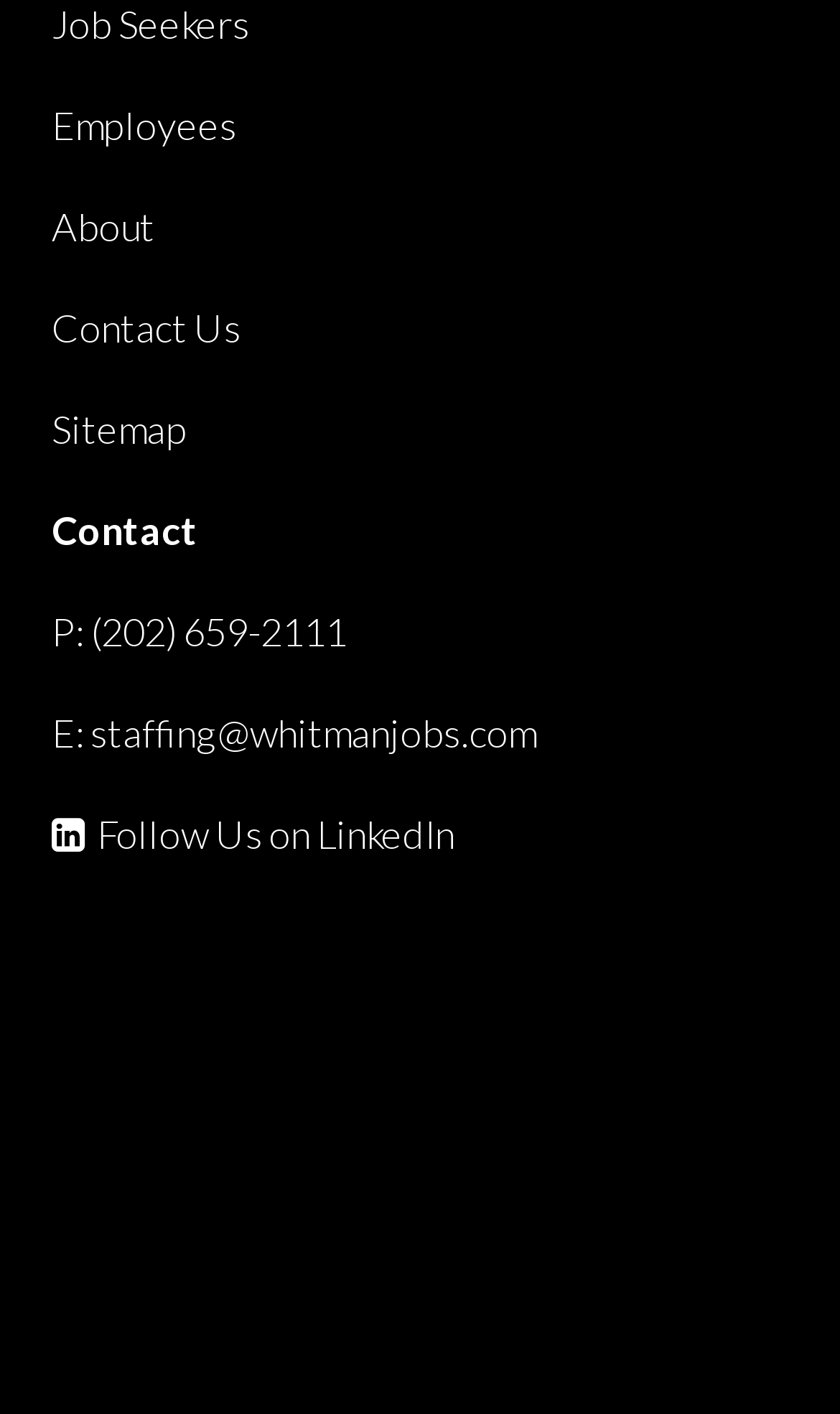Identify the bounding box coordinates for the UI element described as: "alt="Whitman Associates, CSC"". The coordinates should be provided as four floats between 0 and 1: [left, top, right, bottom].

[0.051, 0.892, 0.282, 0.925]